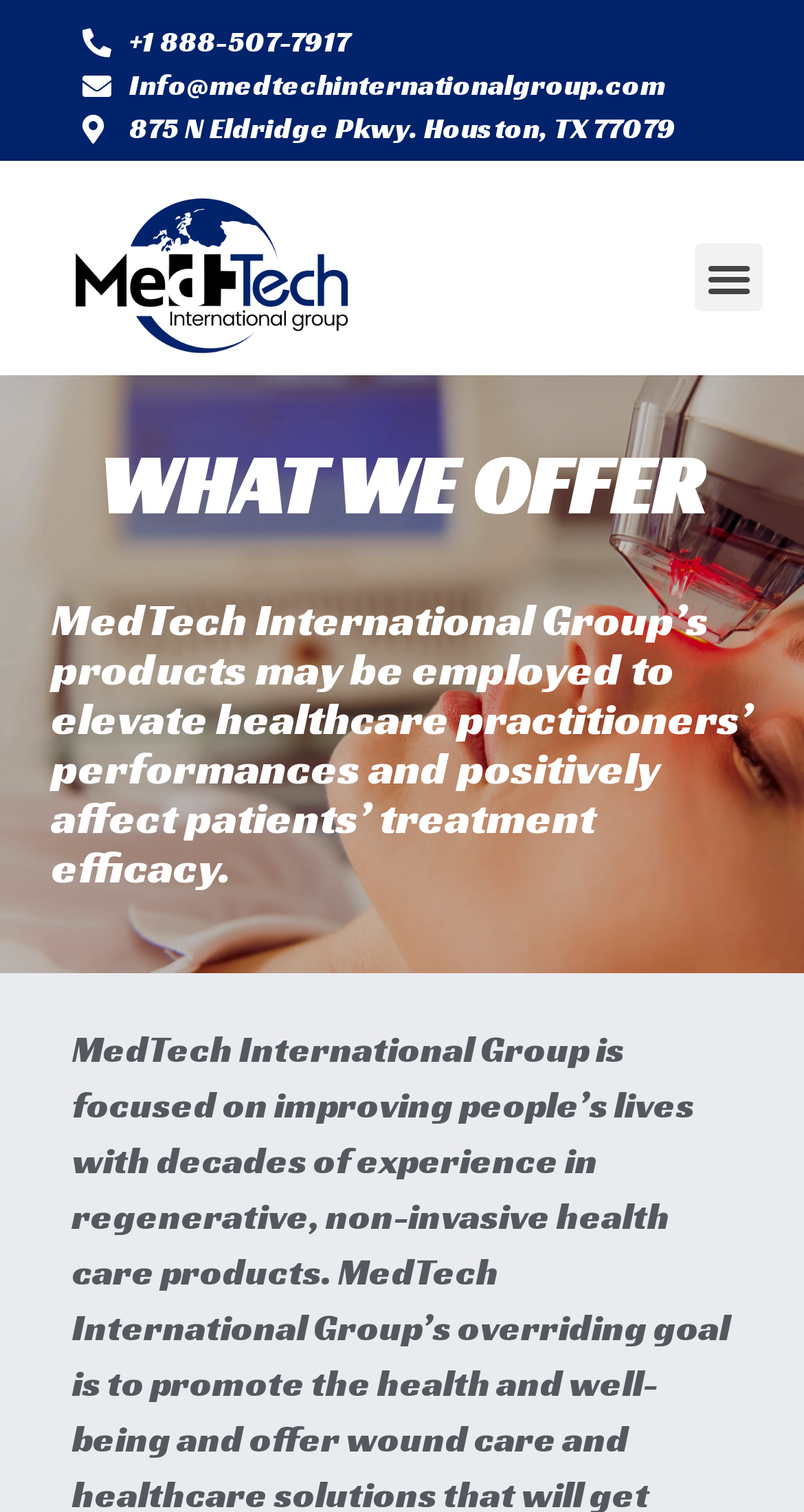What is the purpose of MedTech International Group's products?
Refer to the screenshot and respond with a concise word or phrase.

To elevate healthcare practitioners' performances and positively affect patients' treatment efficacy